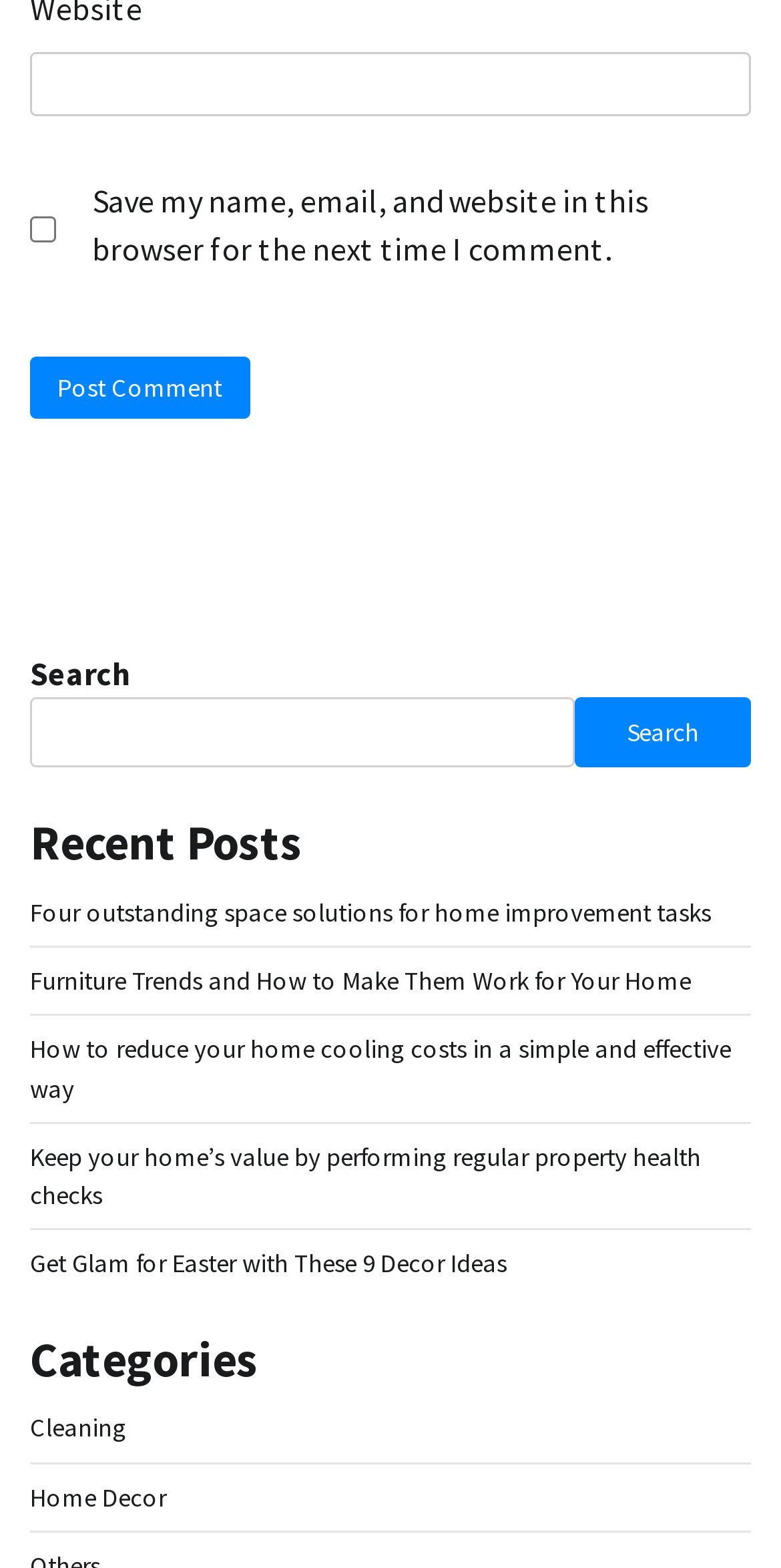What categories are available on the website?
Answer the question with a single word or phrase by looking at the picture.

Cleaning, Home Decor